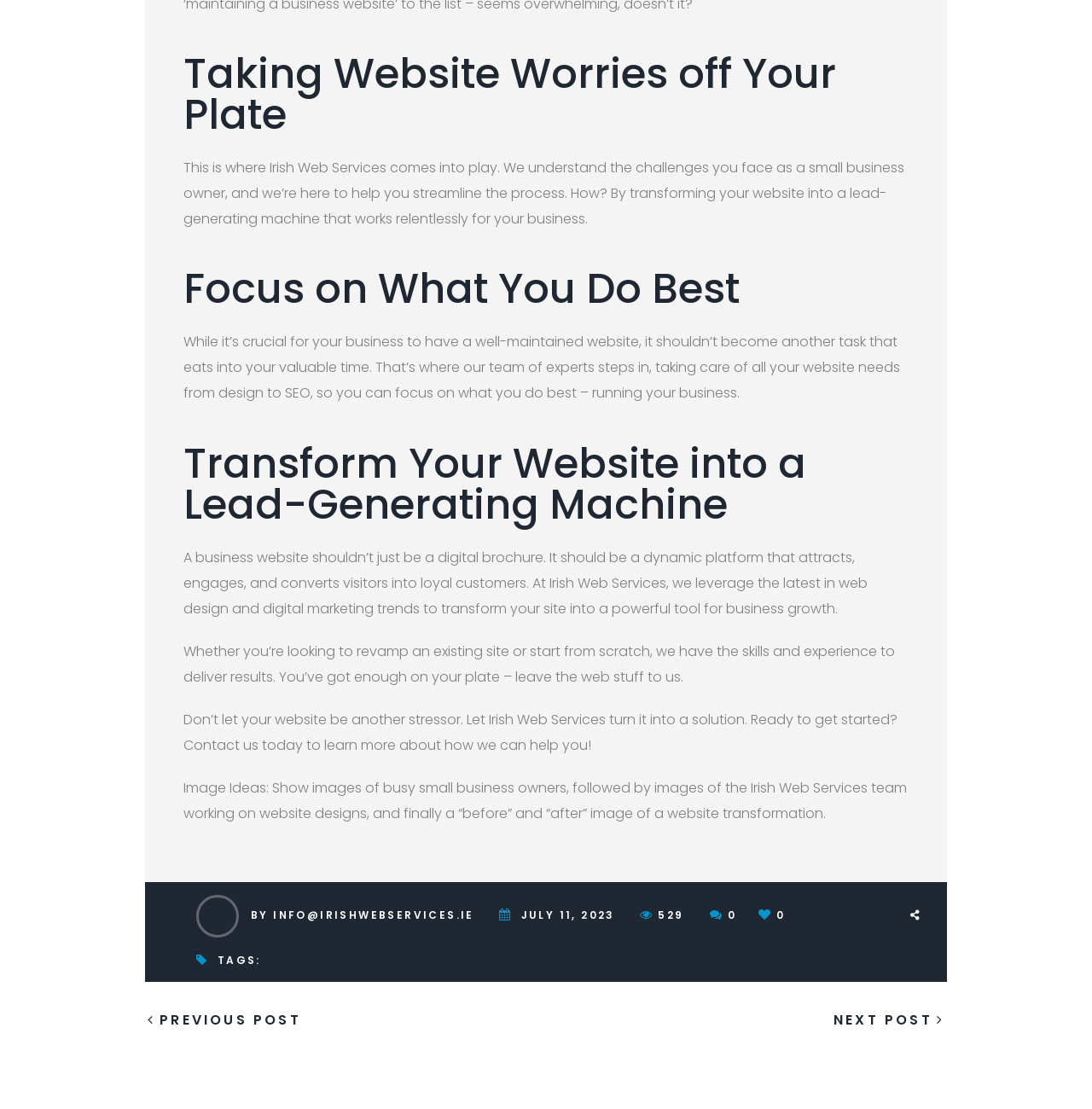What is the purpose of Irish Web Services' team? Based on the image, give a response in one word or a short phrase.

Transform website